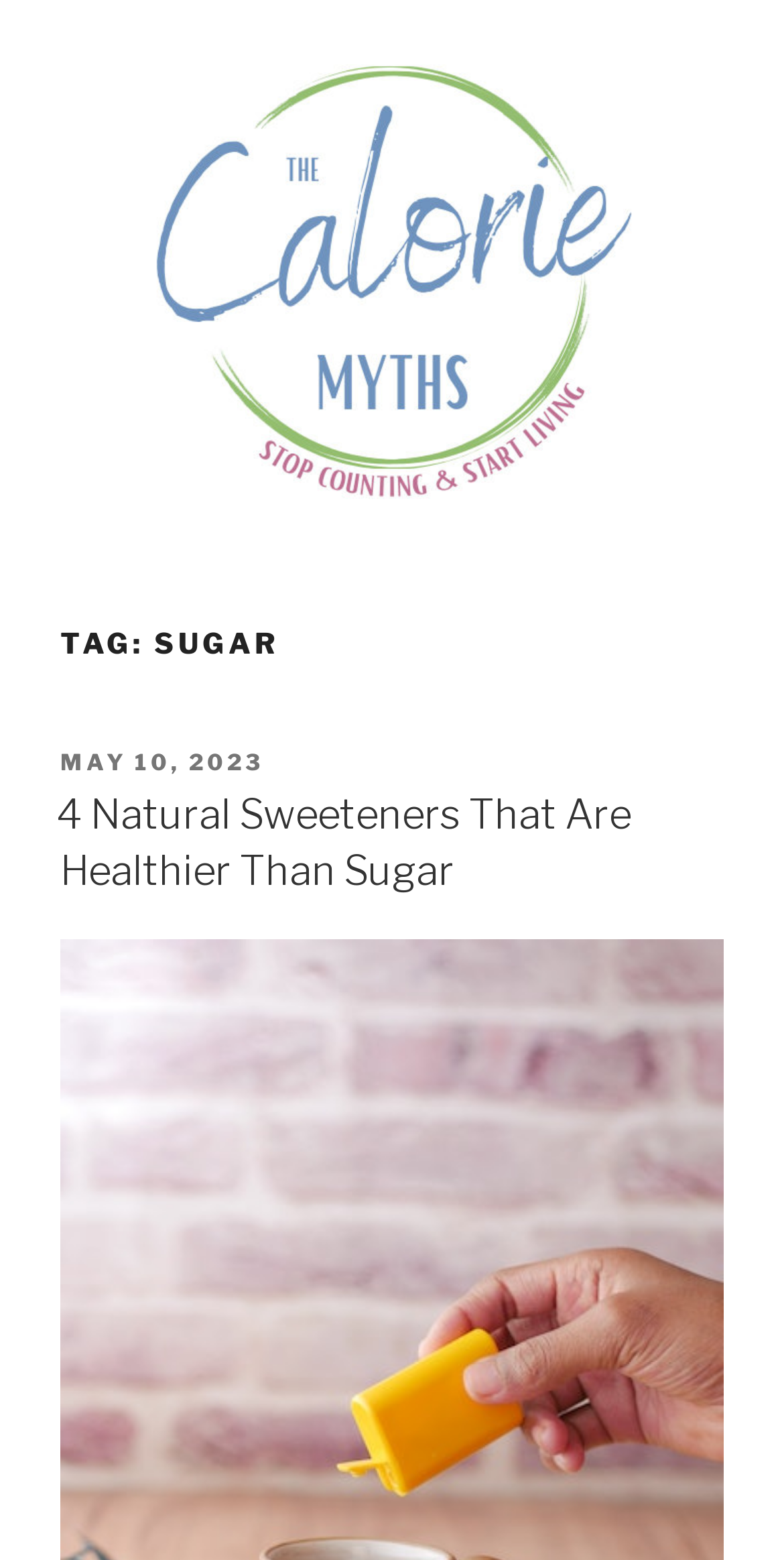What is the slogan of the website?
Please provide an in-depth and detailed response to the question.

The slogan of the website can be found in the static text element with the text 'Stop Counting & Start Living' which is located at the top of the webpage, below the article title.